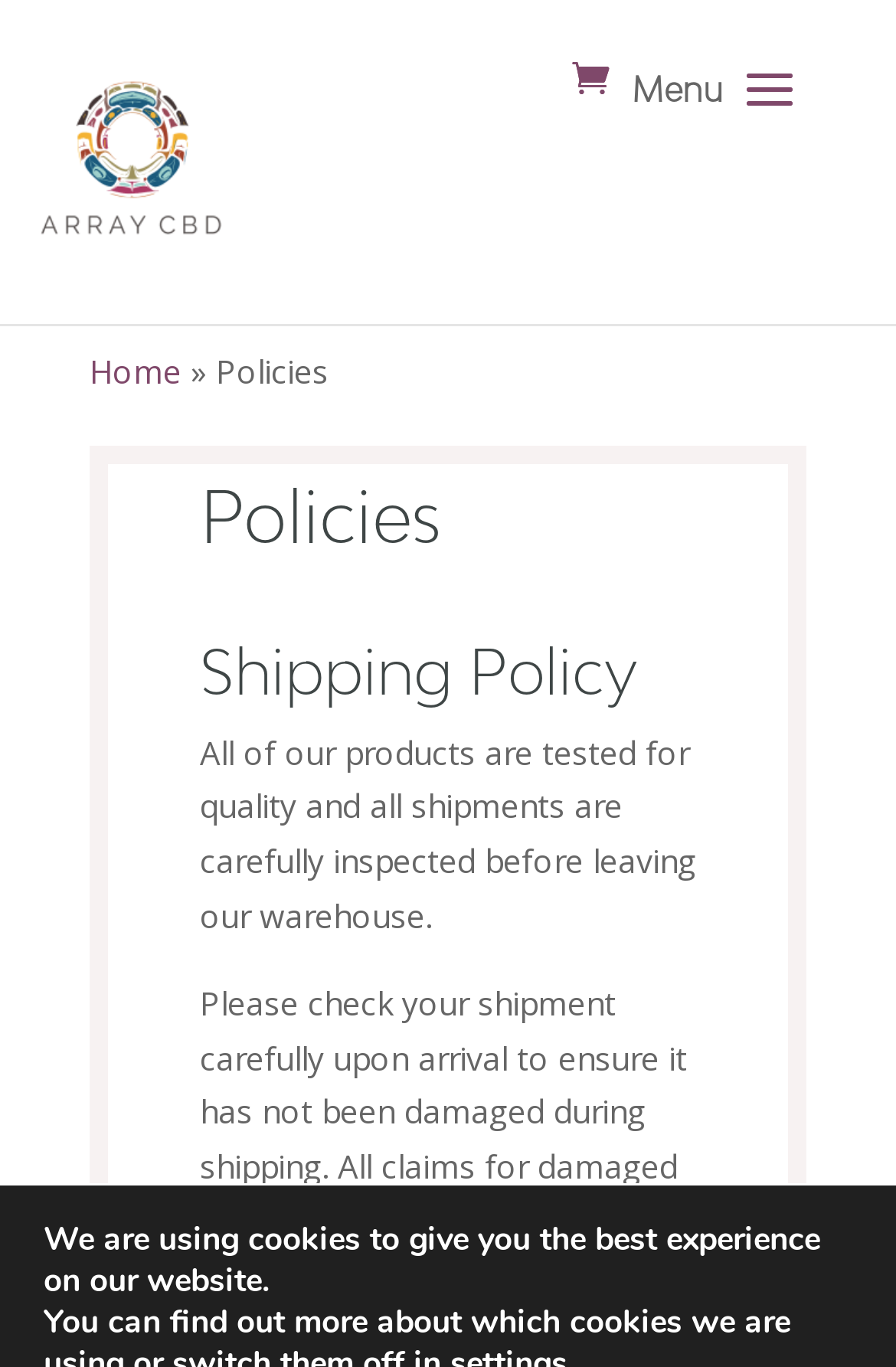What is the purpose of the website?
Please answer the question with a single word or phrase, referencing the image.

Sell CBD products